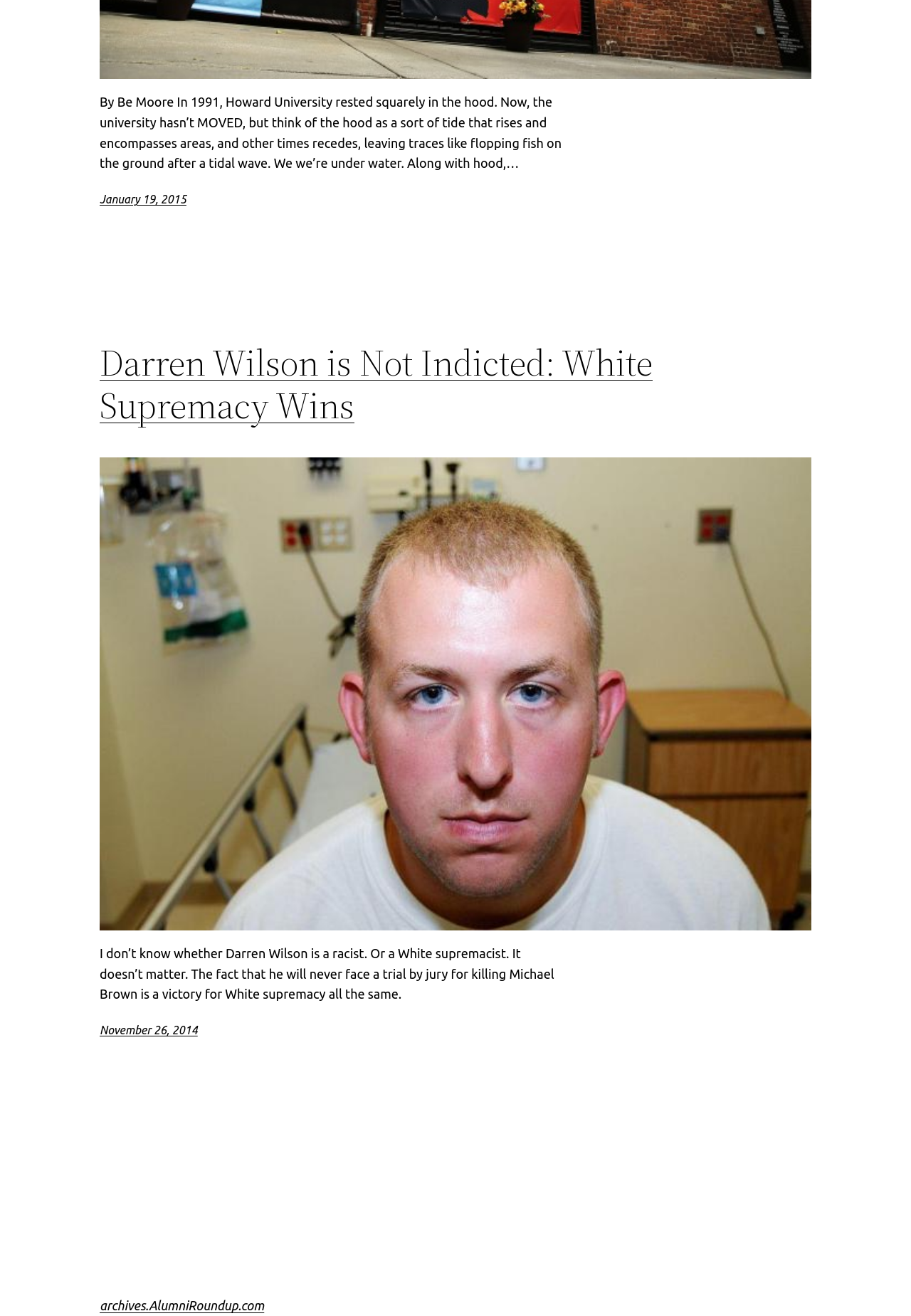Please answer the following question using a single word or phrase: 
What is the date of the article 'Darren Wilson is Not Indicted: White Supremacy Wins'?

January 19, 2015